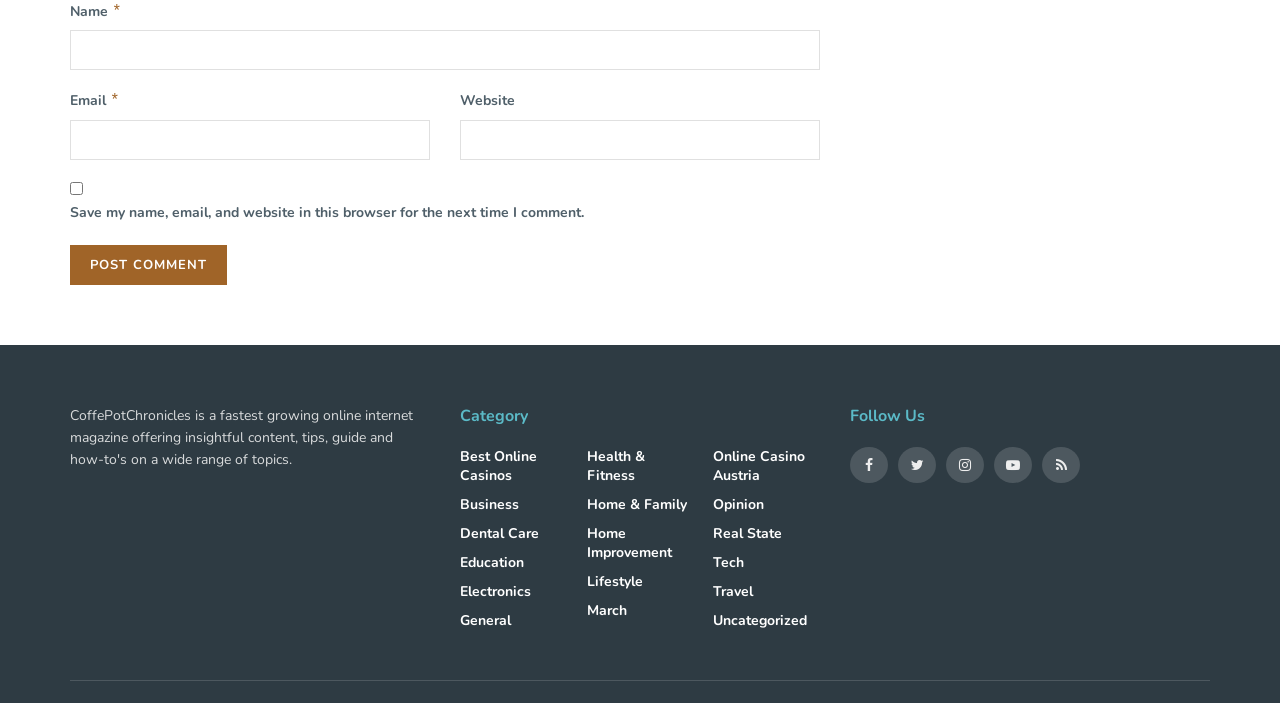Calculate the bounding box coordinates for the UI element based on the following description: "march". Ensure the coordinates are four float numbers between 0 and 1, i.e., [left, top, right, bottom].

[0.458, 0.859, 0.49, 0.886]